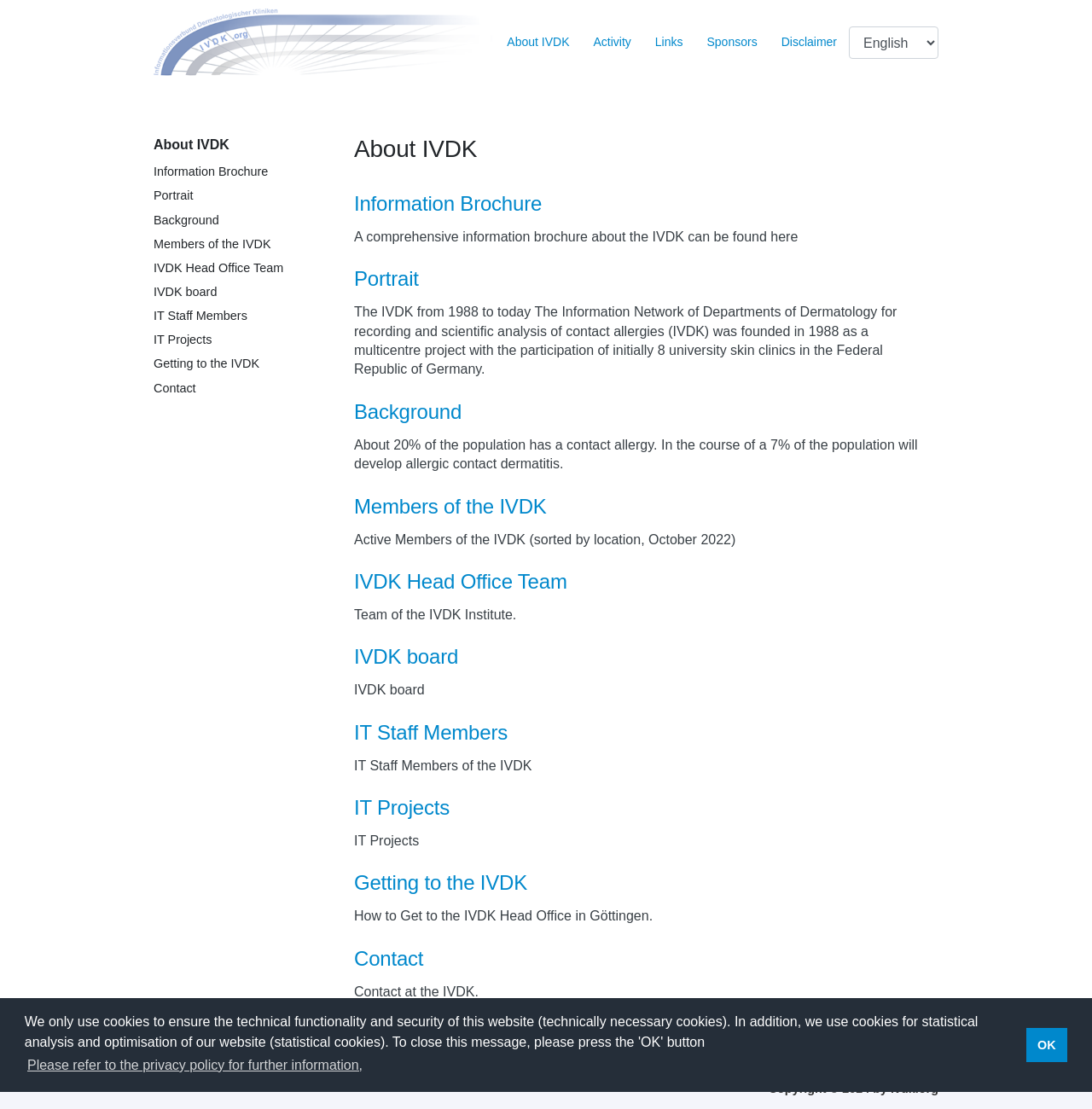Please determine the bounding box coordinates of the section I need to click to accomplish this instruction: "Visit Amelia Boswell's page".

None